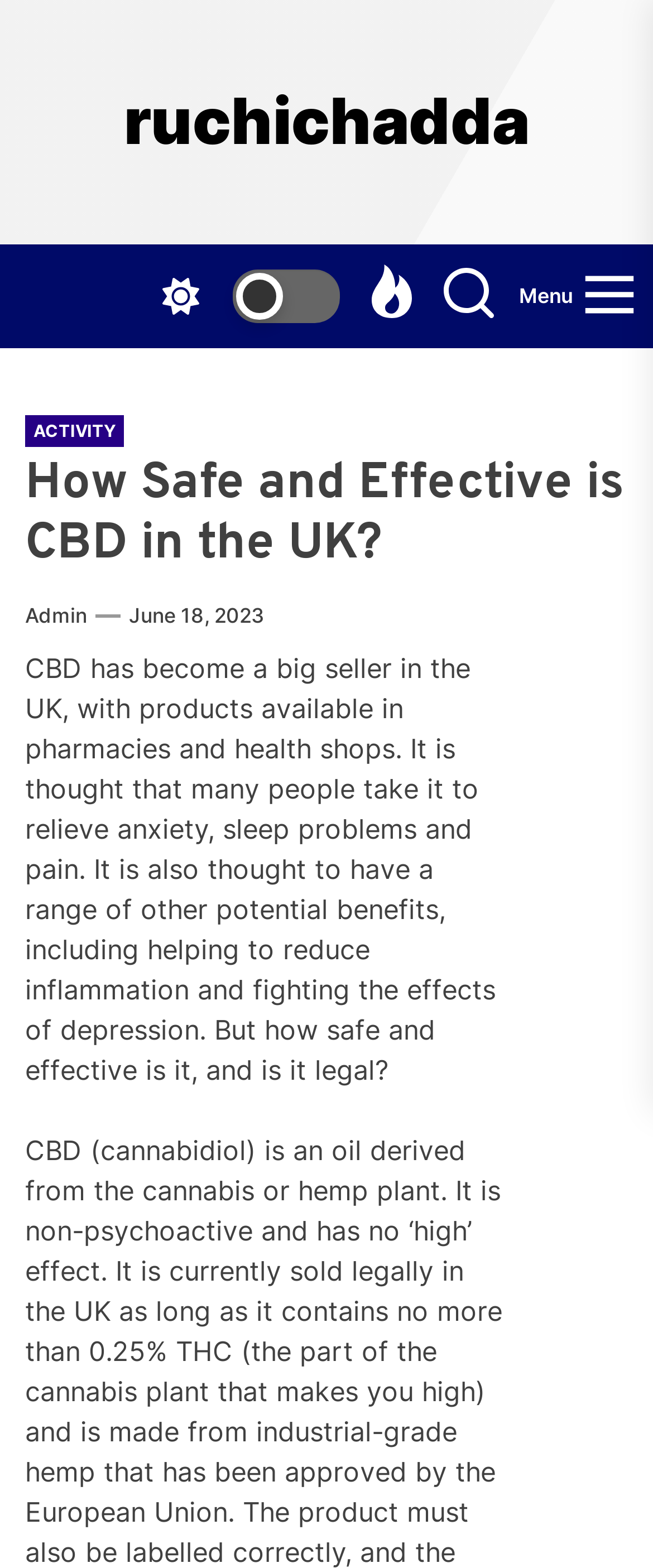Create a detailed narrative of the webpage’s visual and textual elements.

The webpage is about the safety and effectiveness of CBD in the UK. At the top, there is a header with the title "How Safe and Effective is CBD in the UK?" which is also the main heading of the page. Below the title, there are four buttons aligned horizontally, with the last one labeled "Menu". 

To the right of the title, there is a link "ruchichadda". Below the buttons, there is a section with a header that contains two links, "ACTIVITY" and a link with the title of the page, which is also the main heading. 

Further down, there are two links, "Admin" and "June 18, 2023", with the latter having a time element. The main content of the page is a paragraph of text that discusses the popularity of CBD in the UK, its potential benefits, and raises questions about its safety and effectiveness.